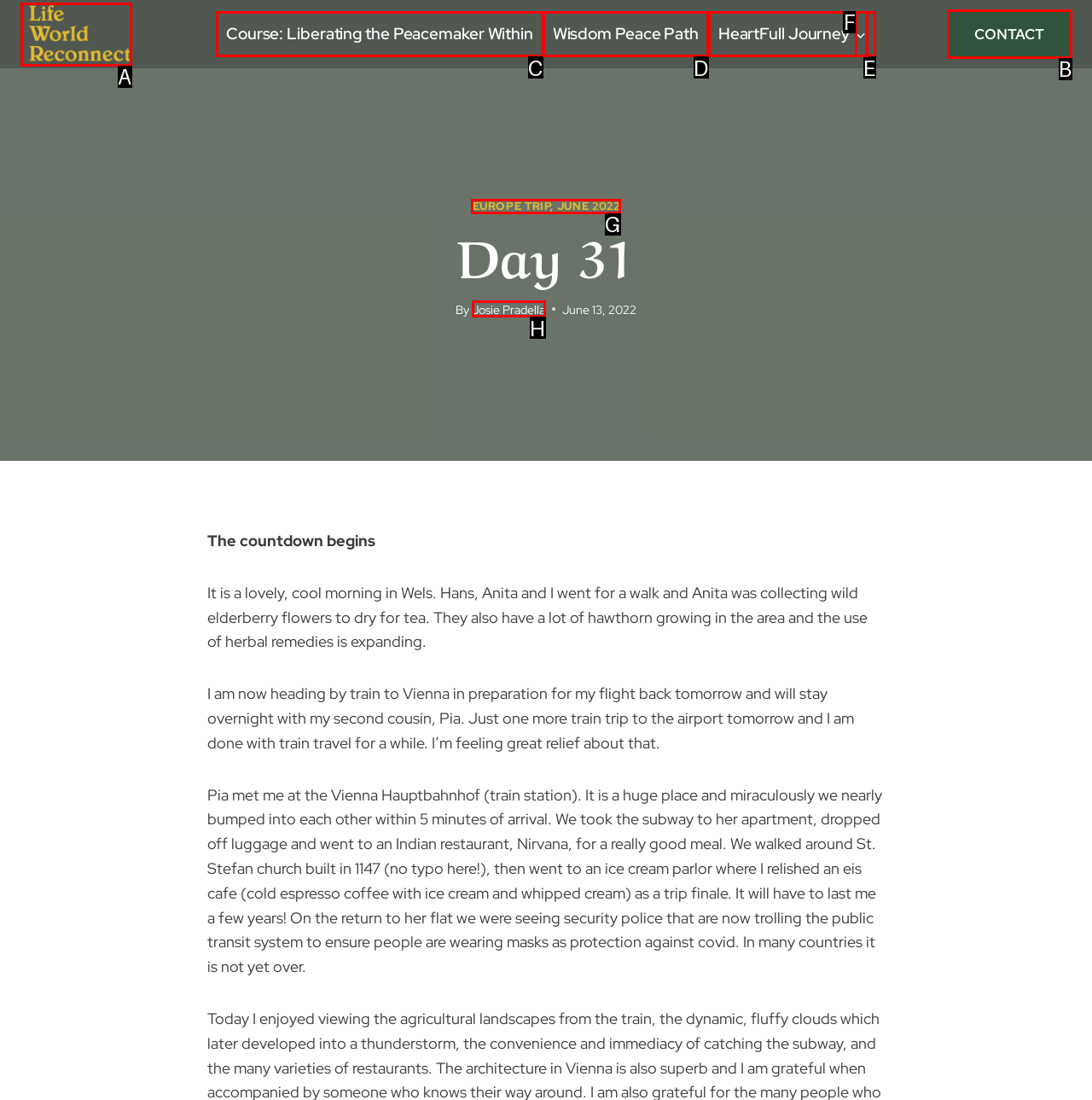Select the correct HTML element to complete the following task: Read the 'EUROPE TRIP, JUNE 2022' article
Provide the letter of the choice directly from the given options.

G